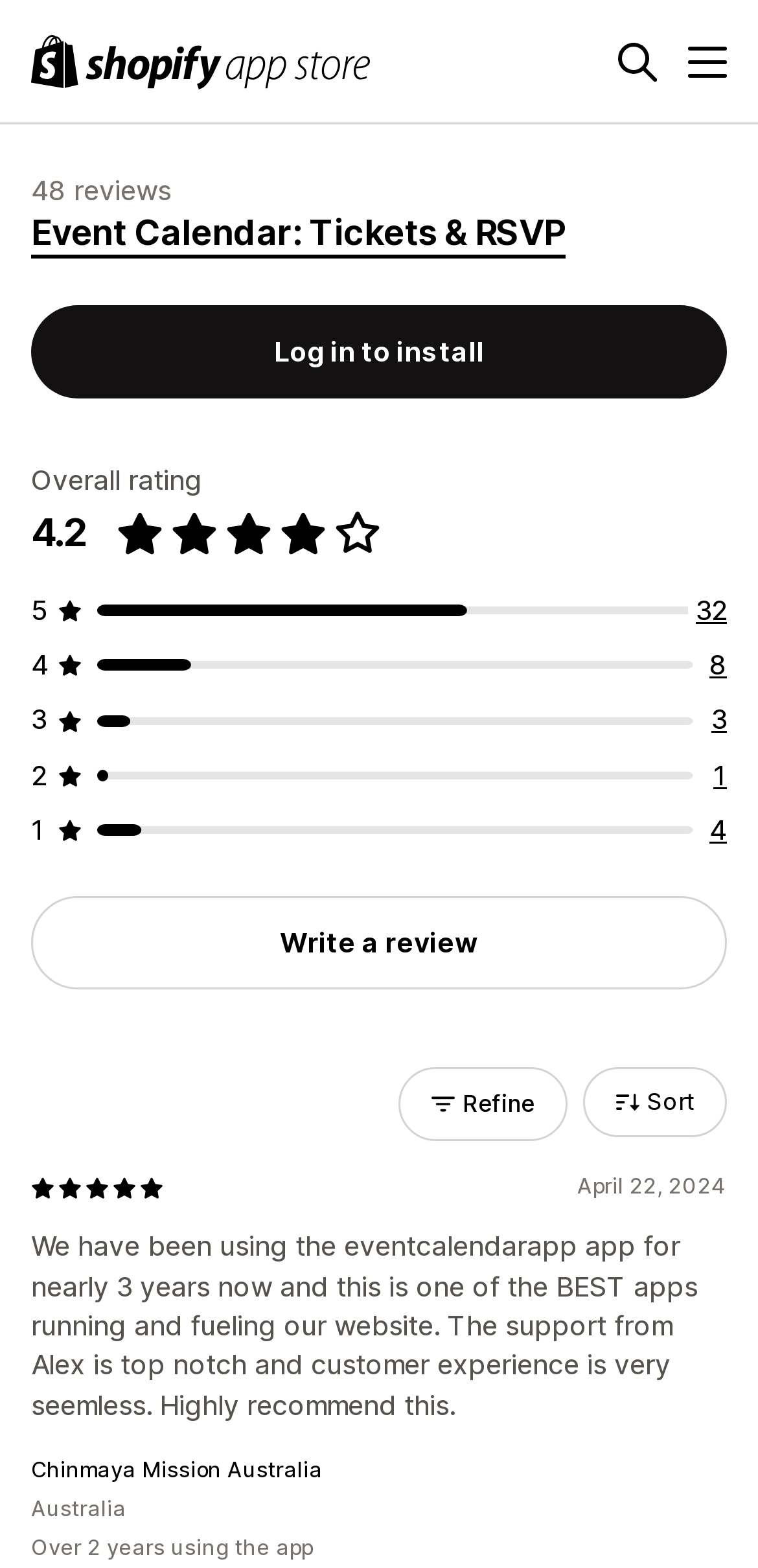Please find the bounding box coordinates of the element's region to be clicked to carry out this instruction: "Sort the reviews".

[0.769, 0.681, 0.959, 0.725]